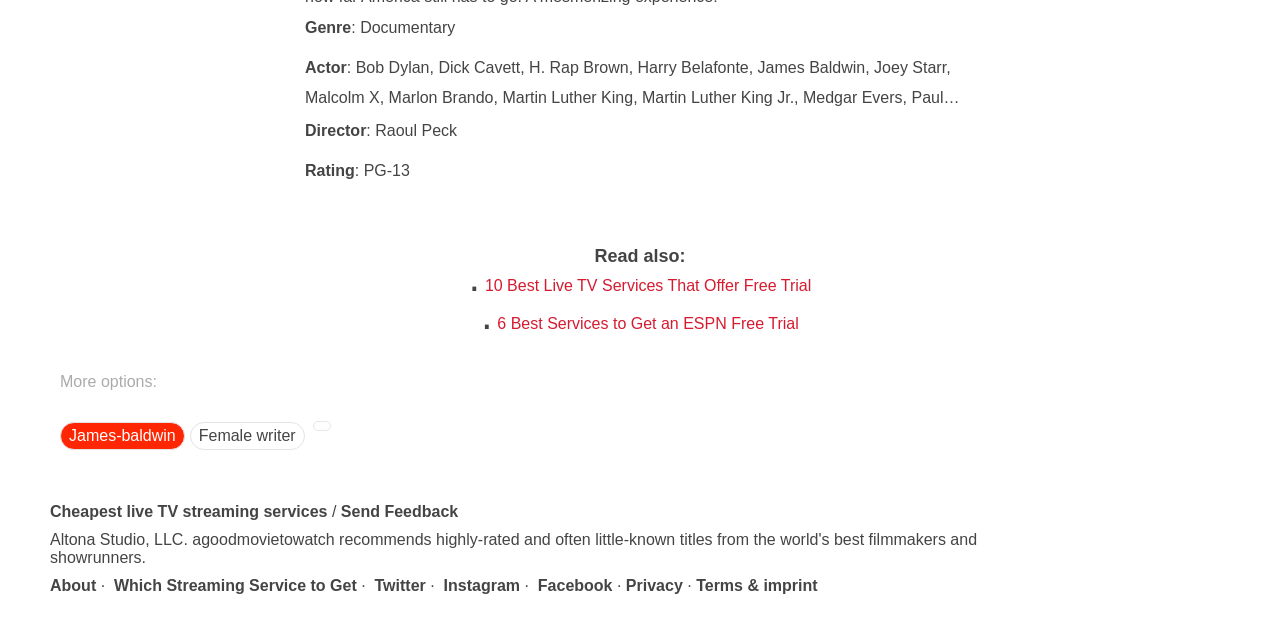Locate the bounding box coordinates of the item that should be clicked to fulfill the instruction: "Visit 'Cheapest live TV streaming services'".

[0.039, 0.791, 0.256, 0.818]